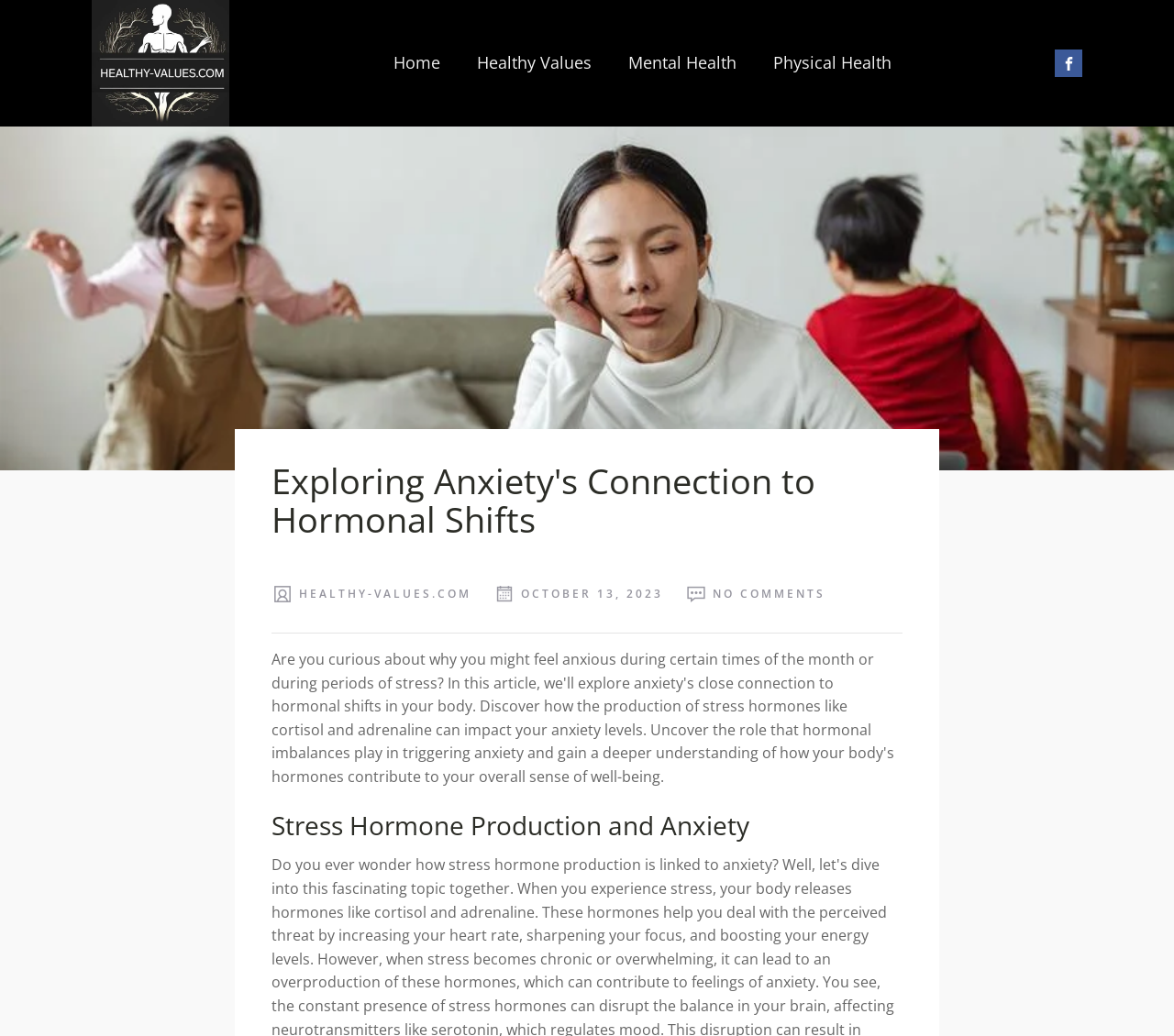Refer to the image and provide an in-depth answer to the question: 
How many links are in the top navigation bar?

I counted the number of link elements in the top navigation bar by looking at the elements with bounding box coordinates [0.319, 0.034, 0.39, 0.089], [0.39, 0.034, 0.519, 0.089], [0.519, 0.034, 0.643, 0.089], and [0.643, 0.034, 0.775, 0.089], which correspond to the links 'Home', 'Healthy Values', 'Mental Health', and 'Physical Health'.